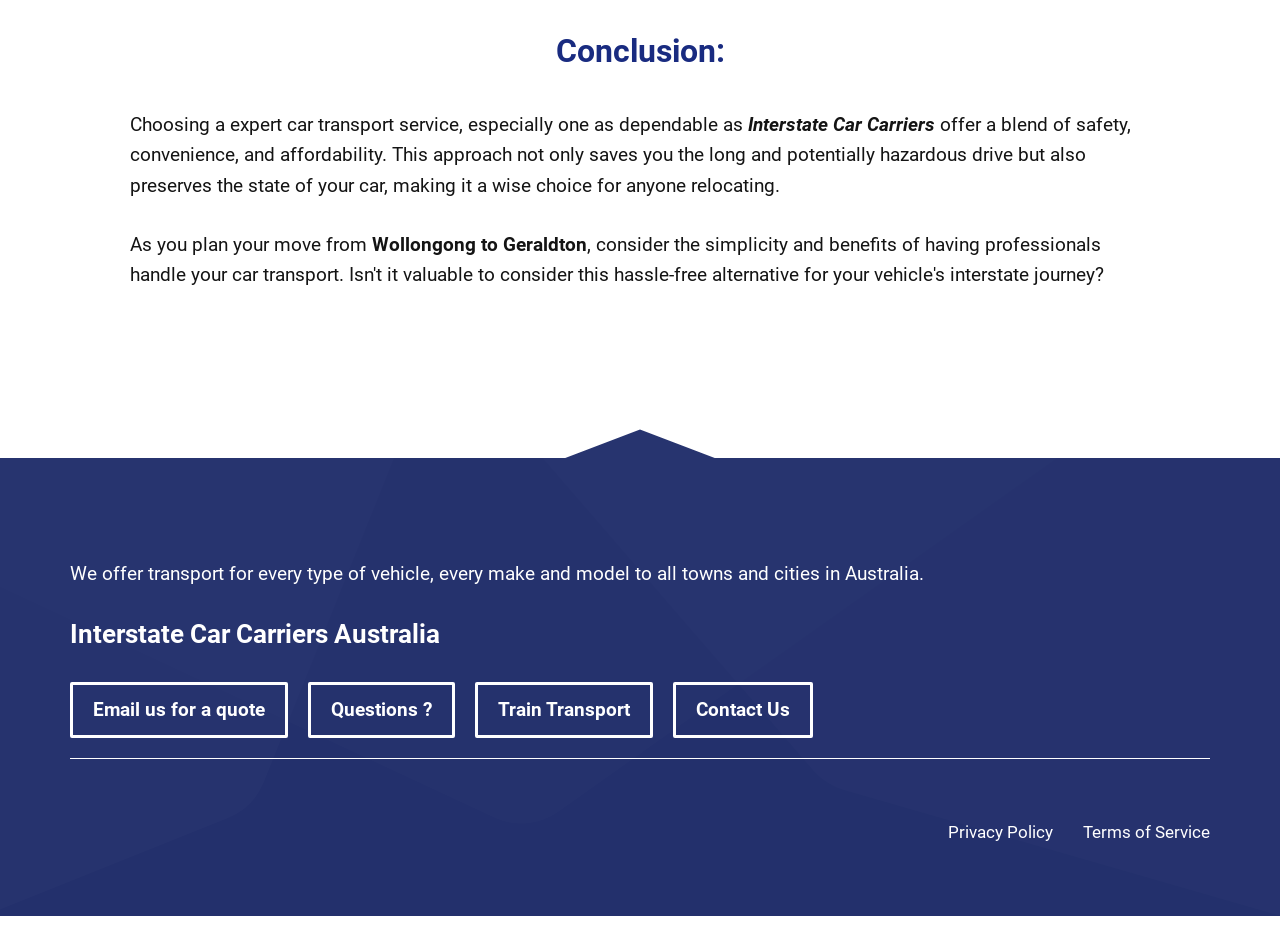Determine the bounding box coordinates for the HTML element mentioned in the following description: "Email us for a quote". The coordinates should be a list of four floats ranging from 0 to 1, represented as [left, top, right, bottom].

[0.055, 0.721, 0.225, 0.781]